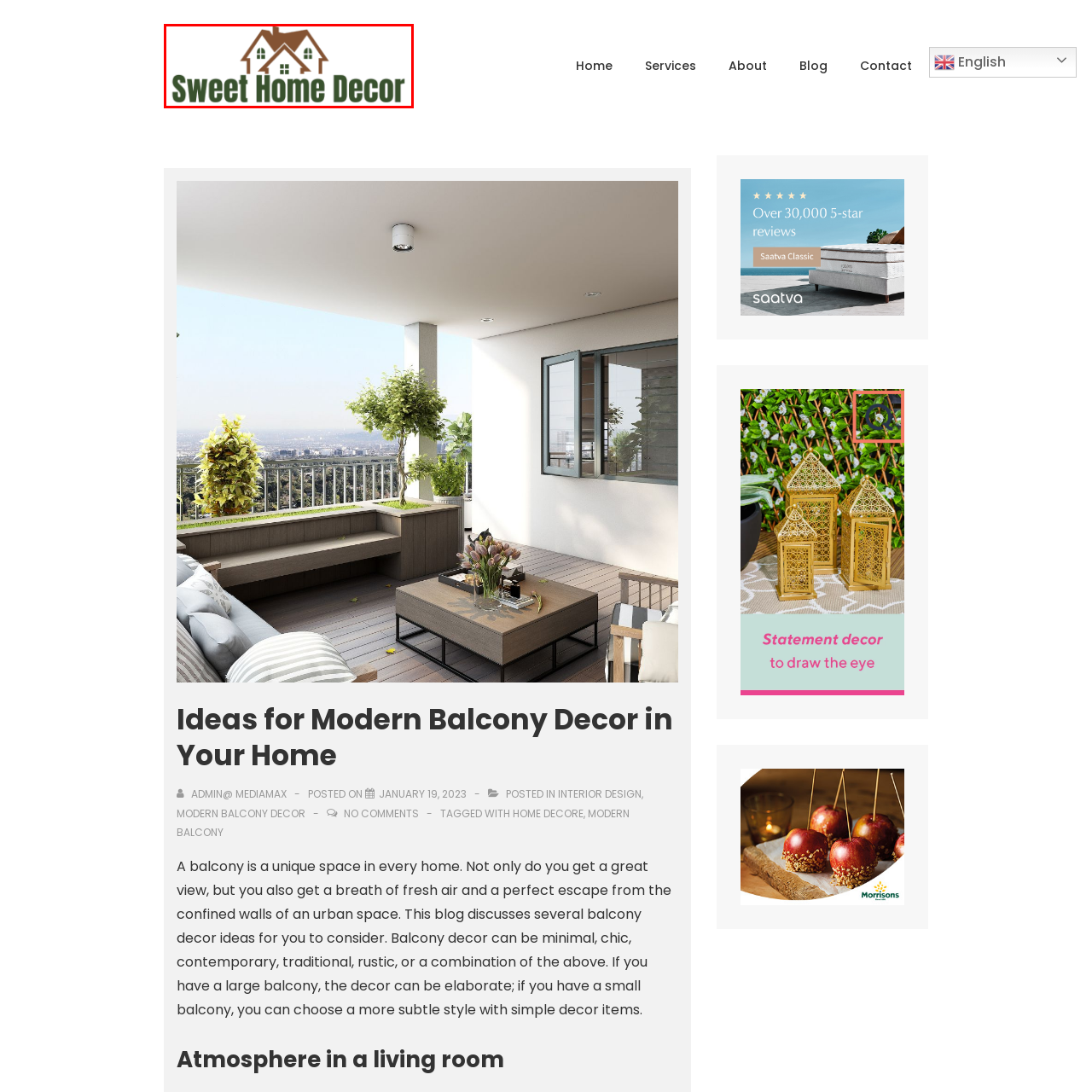What color is the text in the logo?
Look at the section marked by the red bounding box and provide a single word or phrase as your answer.

Green